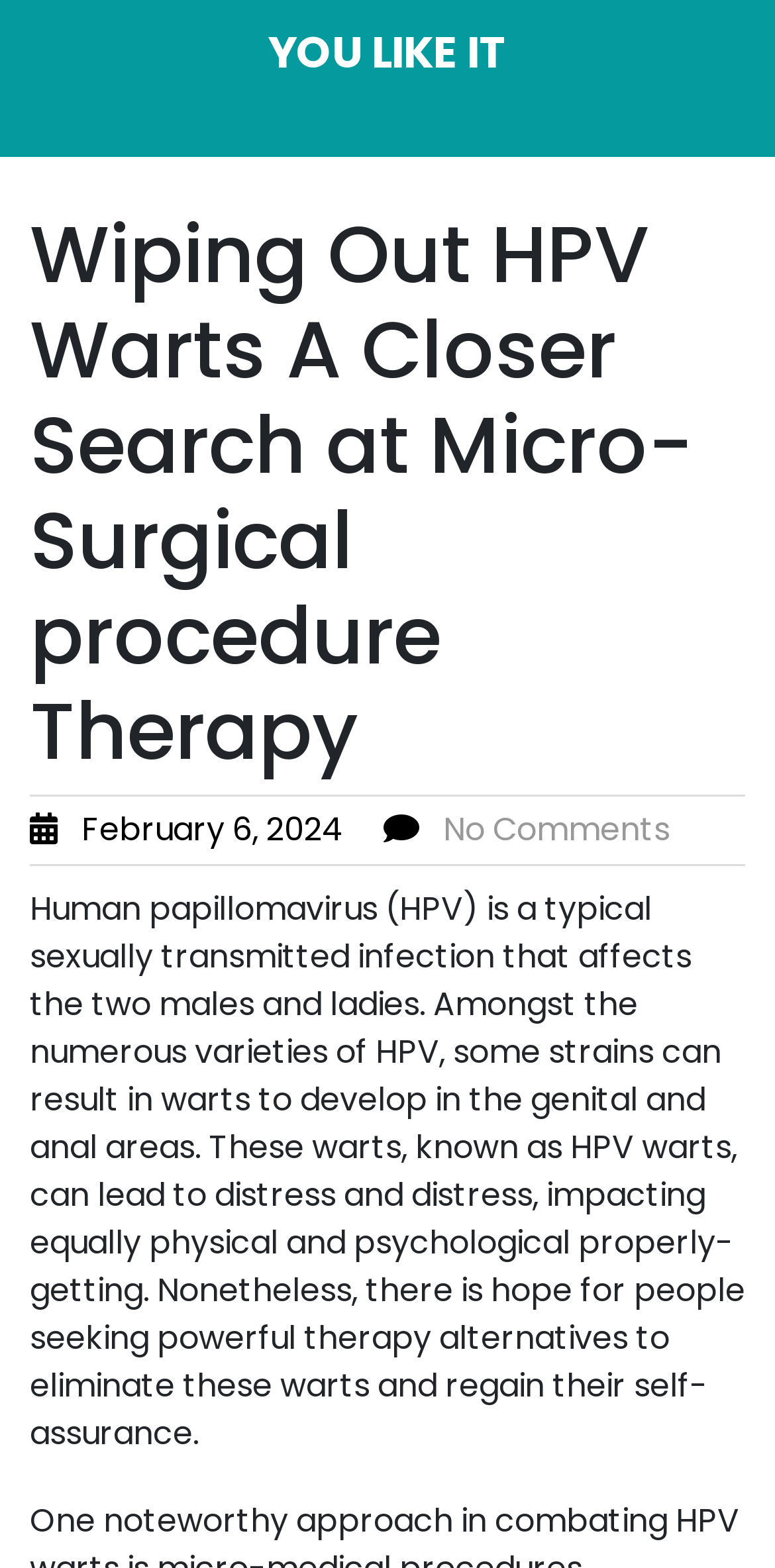Use a single word or phrase to answer the following:
What is the purpose of the Micro-Surgical procedure Therapy?

To eliminate HPV warts